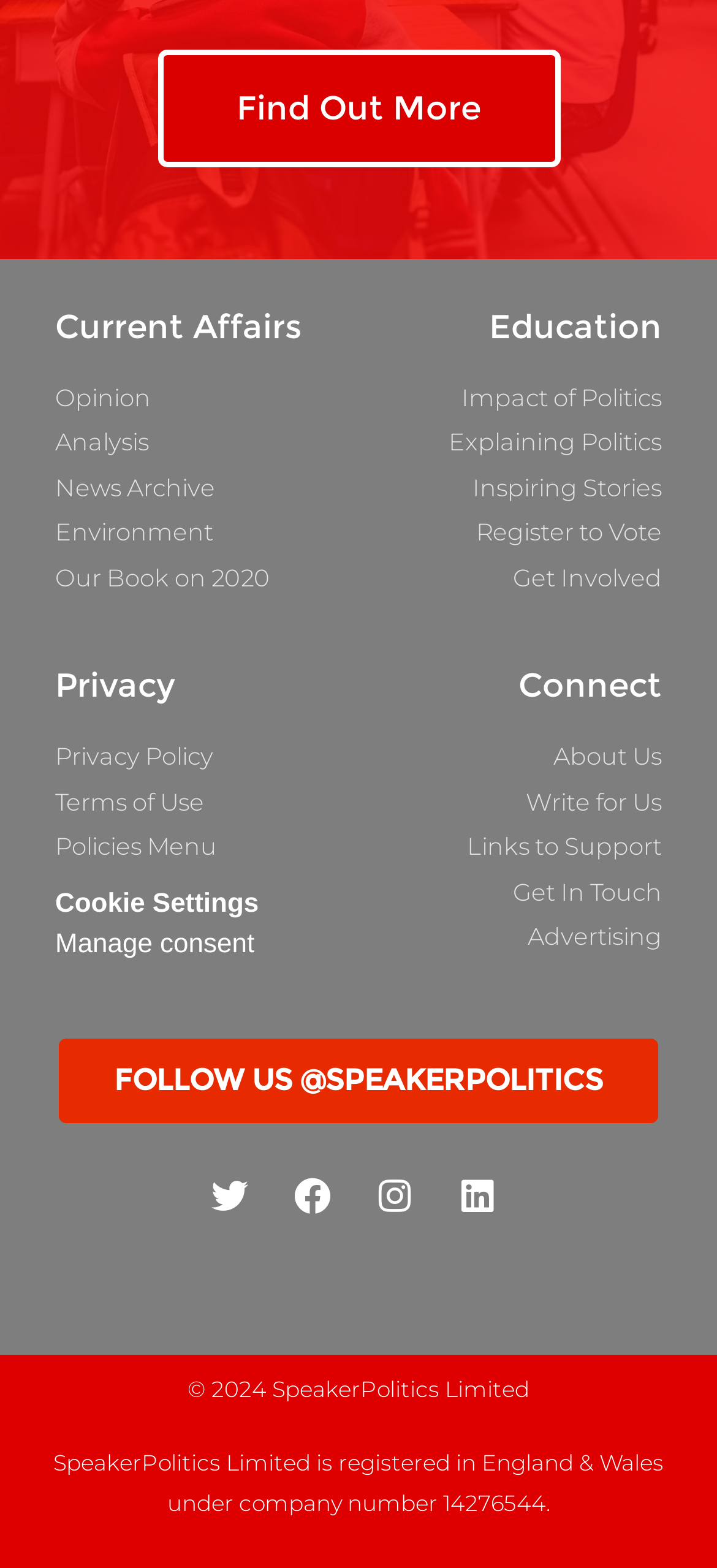Locate the bounding box coordinates of the area you need to click to fulfill this instruction: 'Find out more about the website'. The coordinates must be in the form of four float numbers ranging from 0 to 1: [left, top, right, bottom].

[0.219, 0.031, 0.781, 0.106]